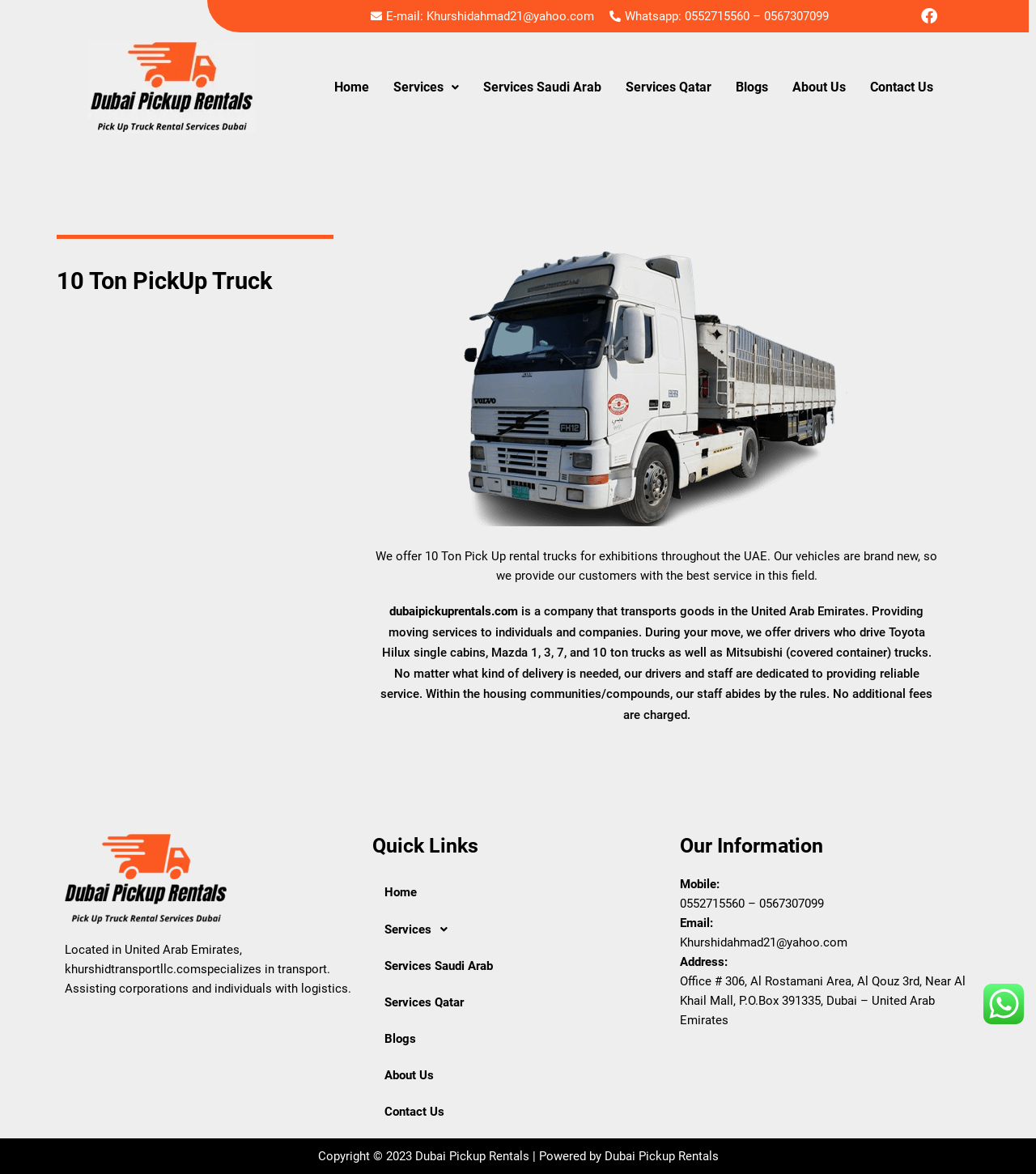Could you highlight the region that needs to be clicked to execute the instruction: "Click the 'Services' dropdown menu"?

[0.368, 0.058, 0.454, 0.09]